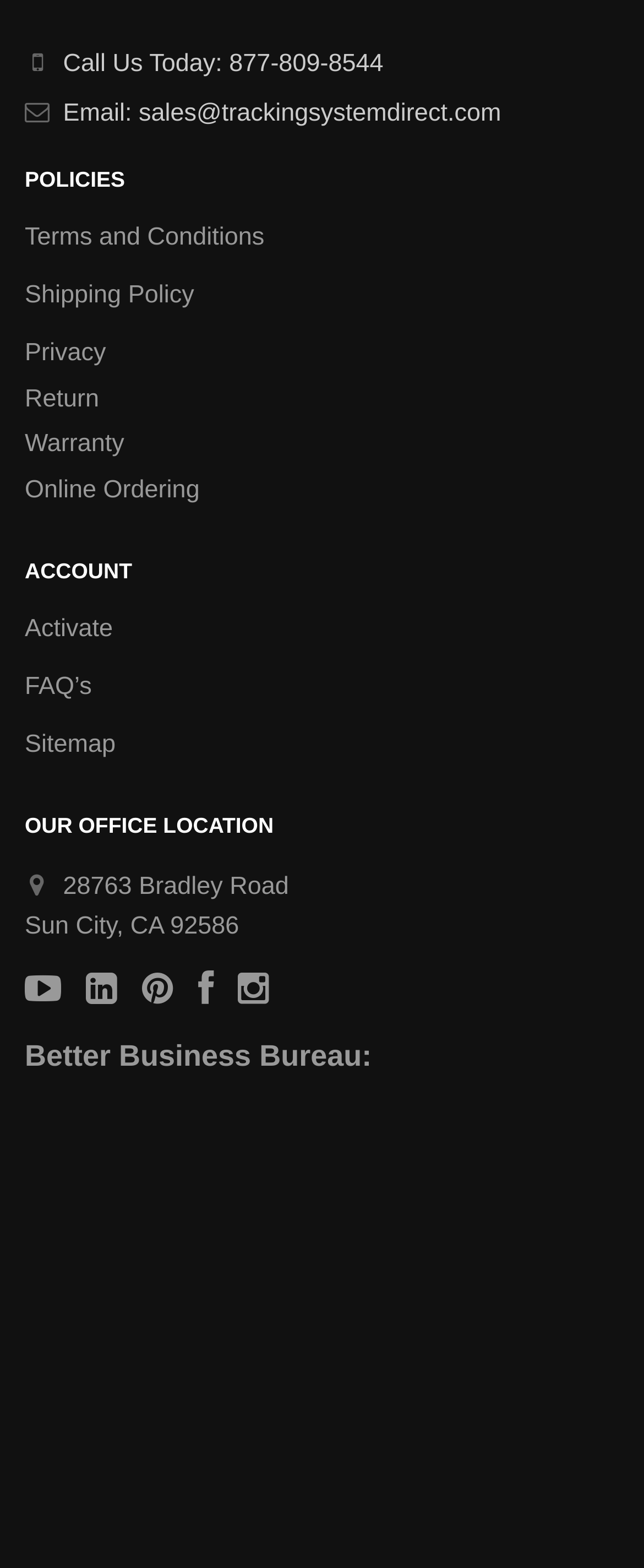Identify the bounding box coordinates of the region I need to click to complete this instruction: "Call the phone number".

[0.087, 0.031, 0.595, 0.049]